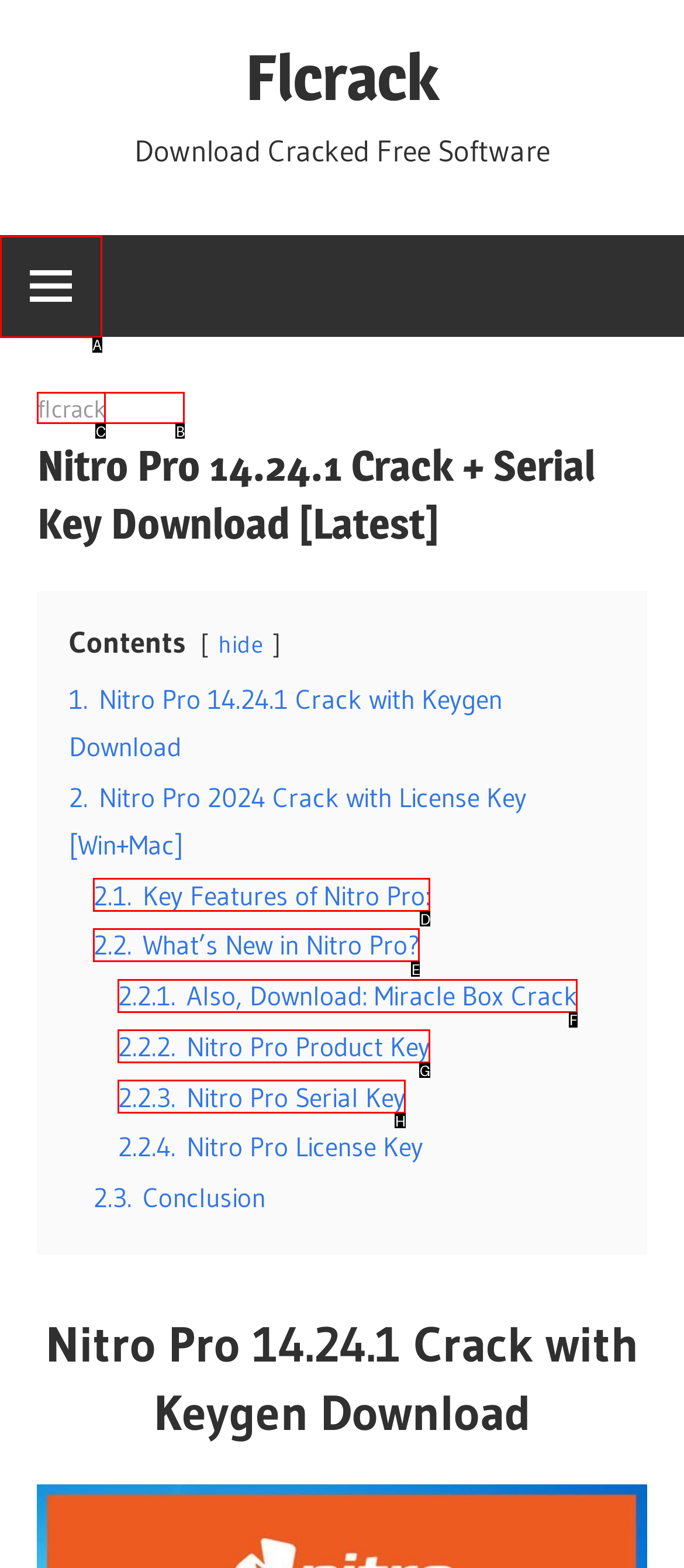Find the option that aligns with: 2.2.2. Nitro Pro Product Key
Provide the letter of the corresponding option.

G